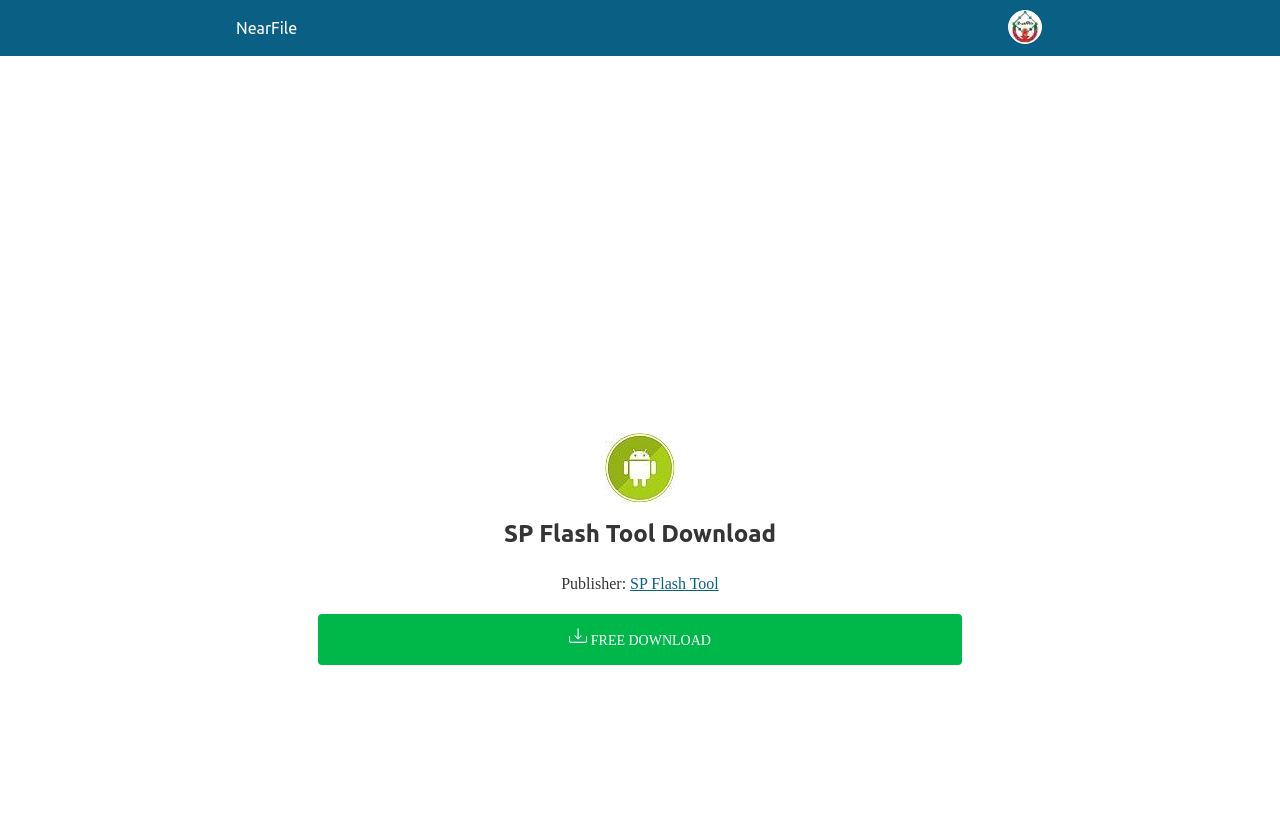Extract the primary header of the webpage and generate its text.

SP Flash Tool Download